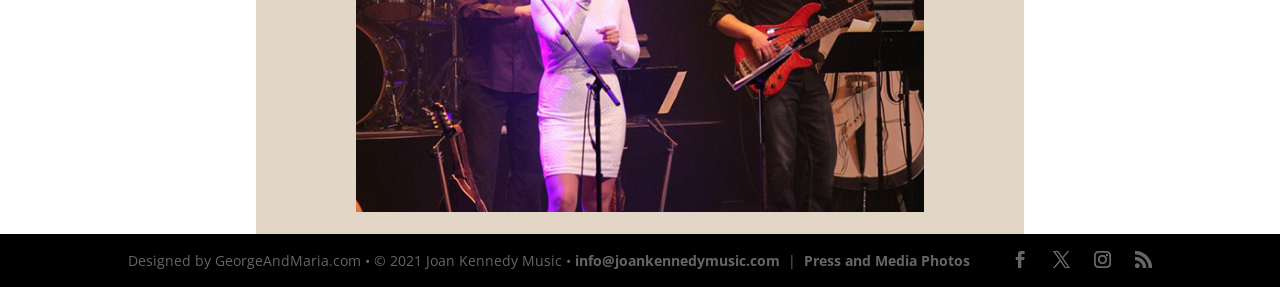Specify the bounding box coordinates (top-left x, top-left y, bottom-right x, bottom-right y) of the UI element in the screenshot that matches this description: info@joankennedymusic.com

[0.449, 0.873, 0.609, 0.939]